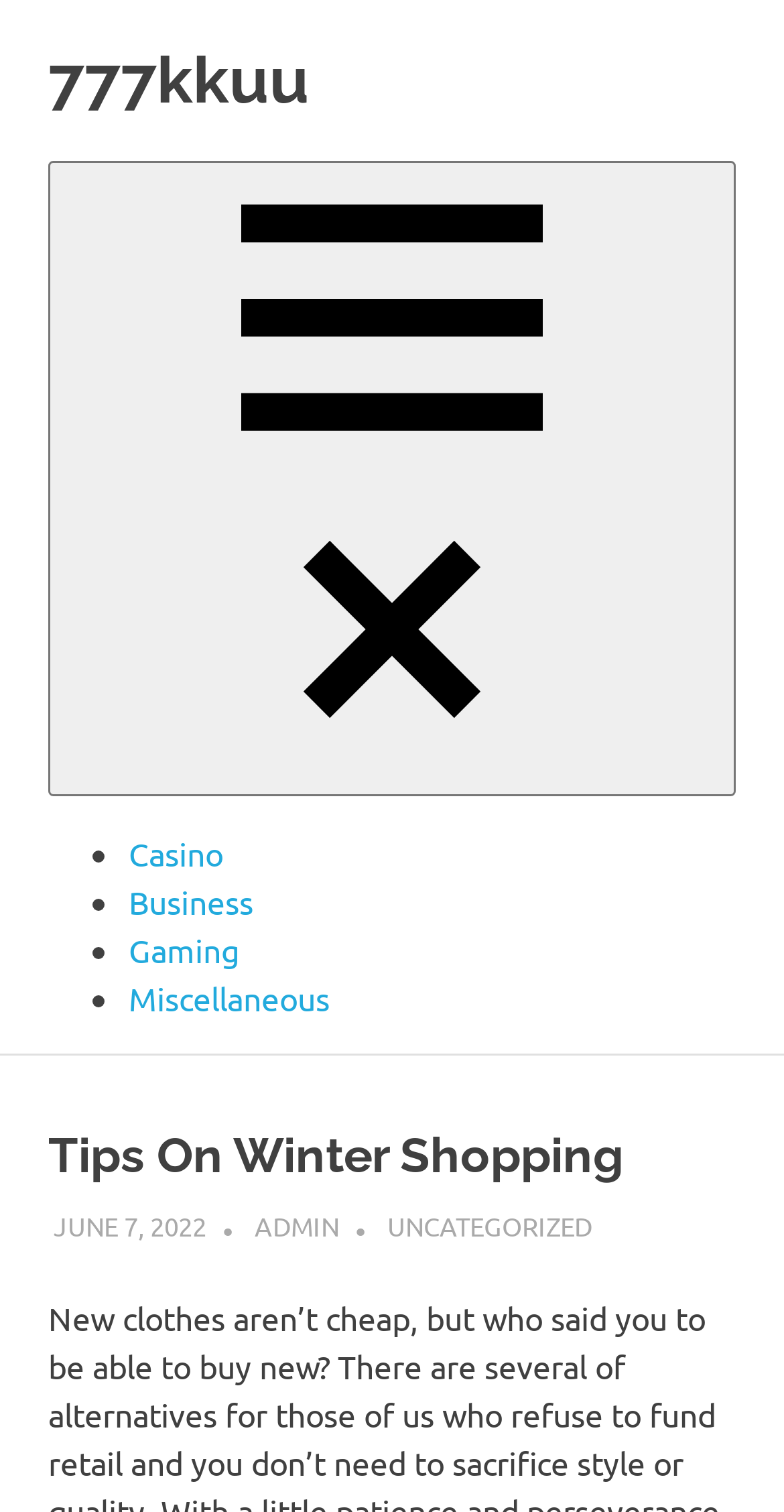How many categories are in the primary menu?
Look at the image and provide a detailed response to the question.

I counted the number of links under the 'Primary Menu' navigation element, which are 'Casino', 'Business', 'Gaming', and 'Miscellaneous', so there are 4 categories in total.